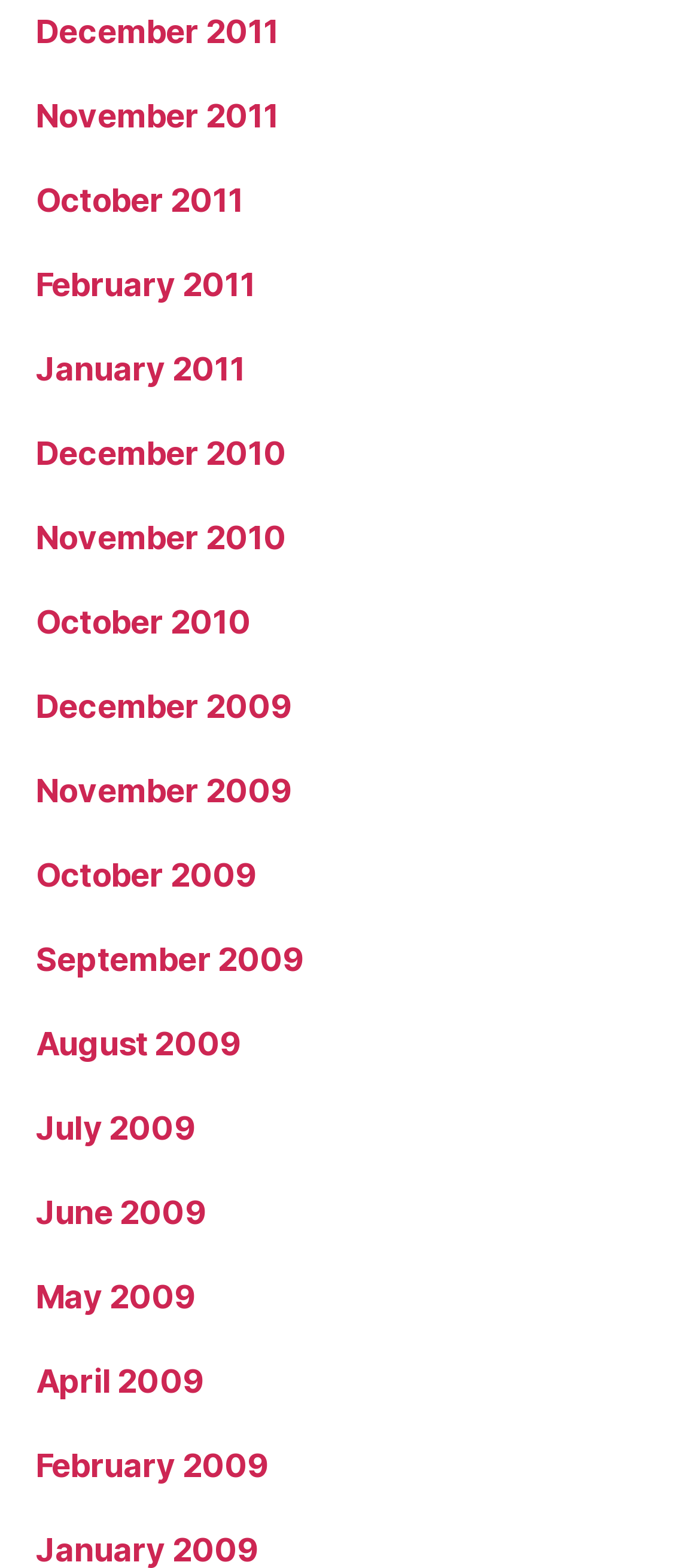Please determine the bounding box coordinates of the area that needs to be clicked to complete this task: 'view December 2011 archives'. The coordinates must be four float numbers between 0 and 1, formatted as [left, top, right, bottom].

[0.051, 0.008, 0.399, 0.032]